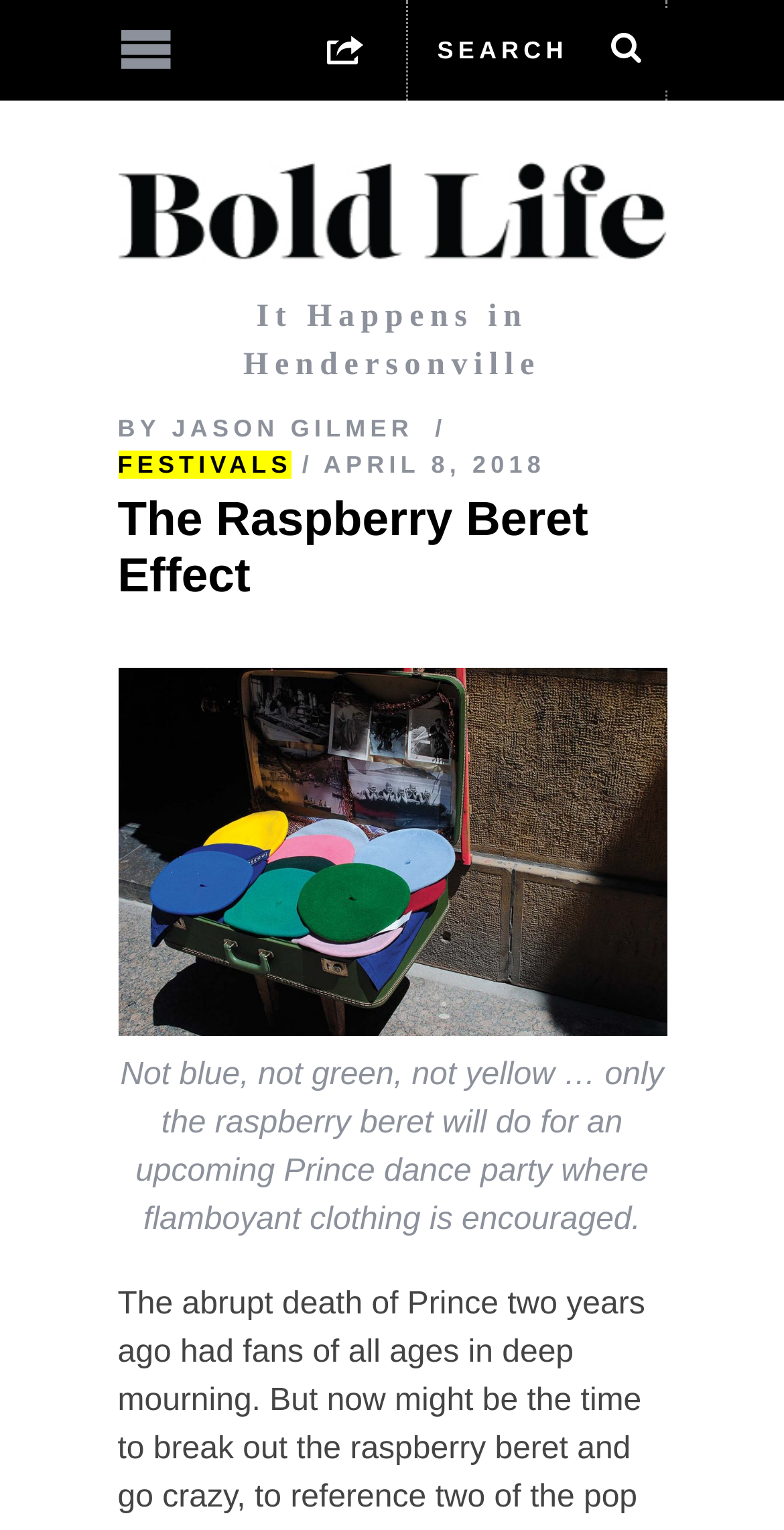Give a one-word or short phrase answer to the question: 
What is the topic of the article?

Prince dance party